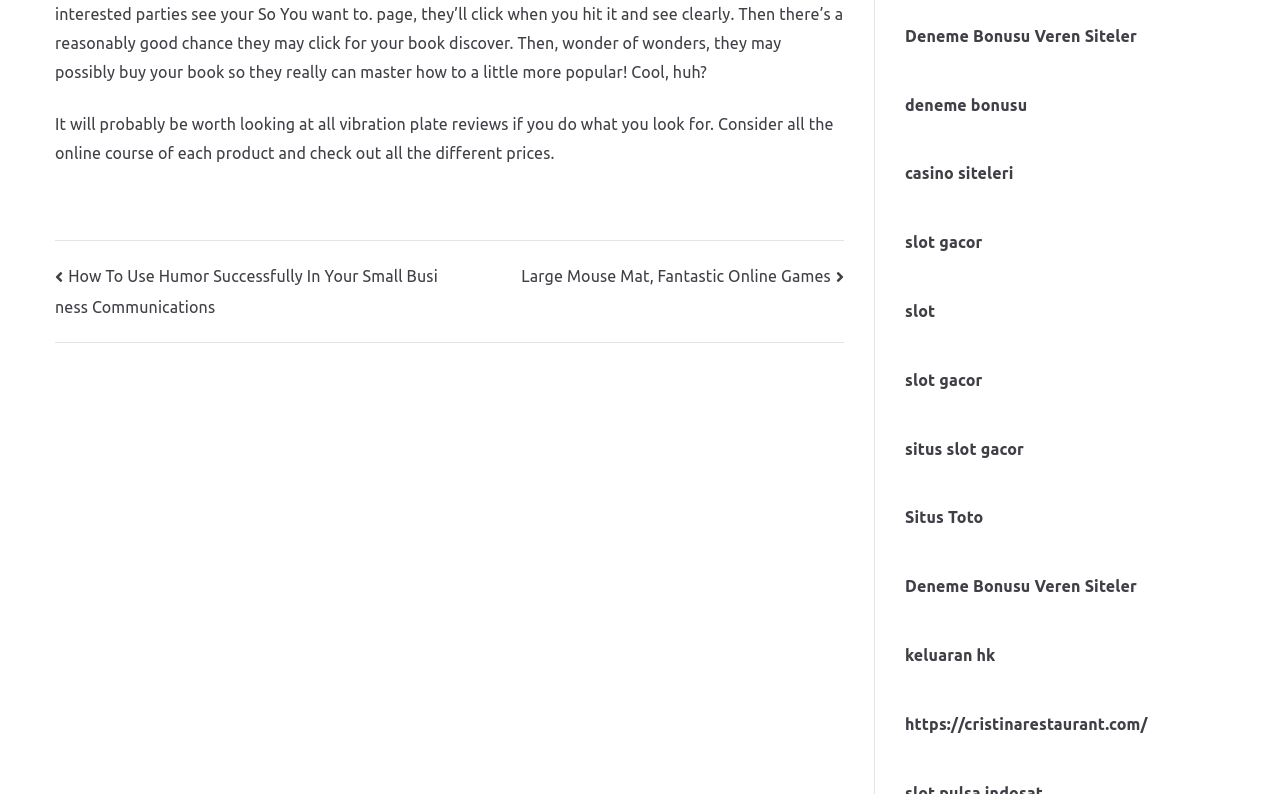Identify the bounding box coordinates of the region that should be clicked to execute the following instruction: "Go to 'casino siteleri'".

[0.707, 0.207, 0.792, 0.23]